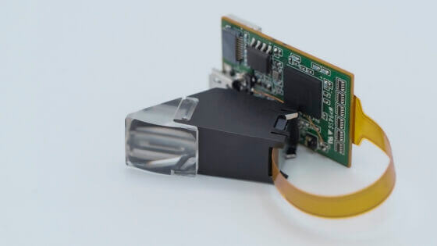Elaborate on all the key elements and details present in the image.

The image showcases a prototype of a "smart eyewear" optical module designed for enhancing visual experiences in augmented and virtual reality applications. The design includes diffractive structures on the display-side surface, facilitating color correction and optimizing display performance. This innovative module is part of DIOPTIC's extensive development efforts aimed at producing sophisticated optical solutions, such as head-mounted displays for various environments. The integration of advanced technology ensures clarity and adaptability in diverse lighting conditions, enhancing user experience across applications ranging from outdoor activities to professional settings.